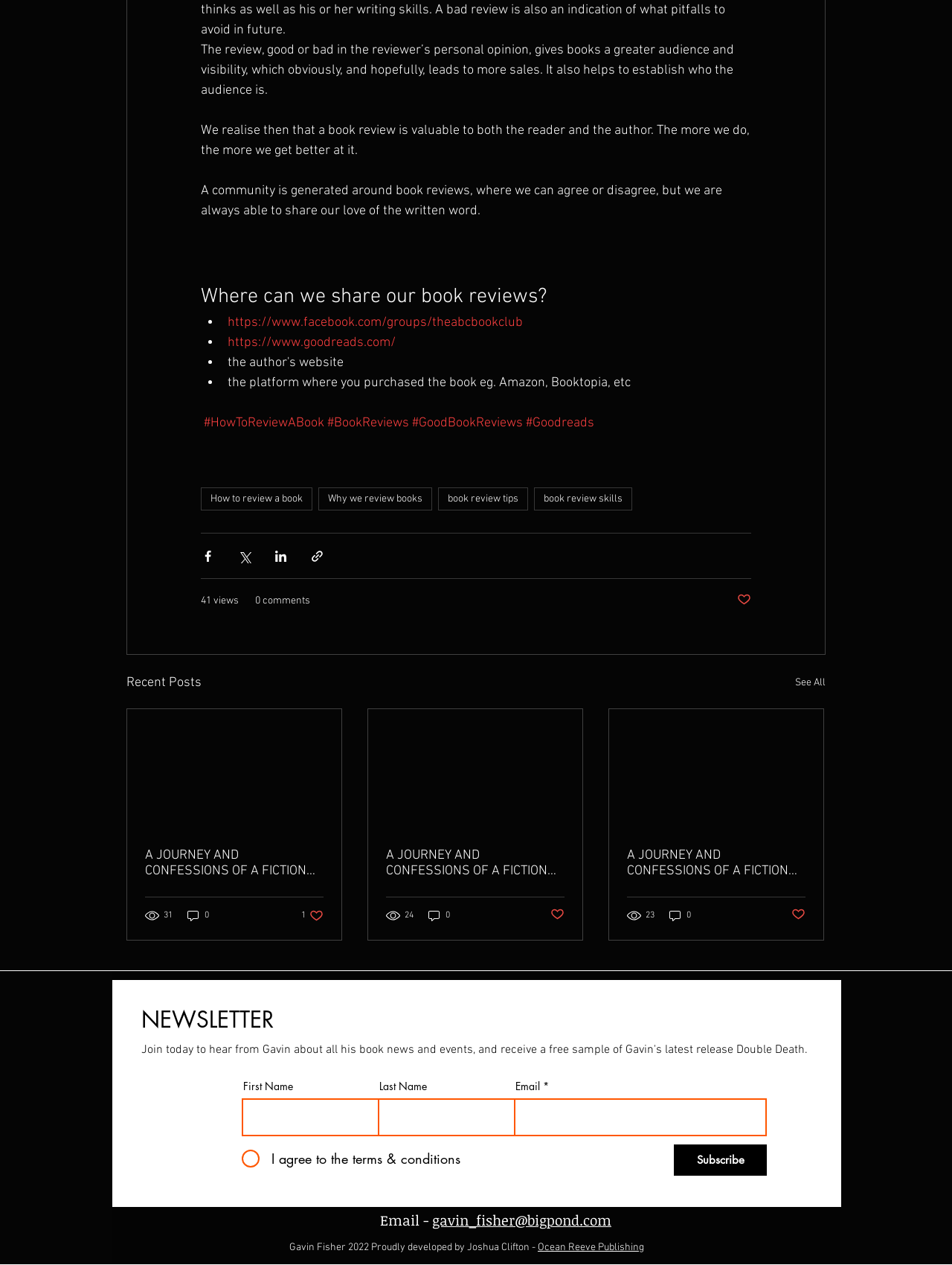Respond to the question below with a single word or phrase:
How many views does the article 'A JOURNEY AND CONFESSIONS OF A FICTION WRITER – PART 4' have?

31 views